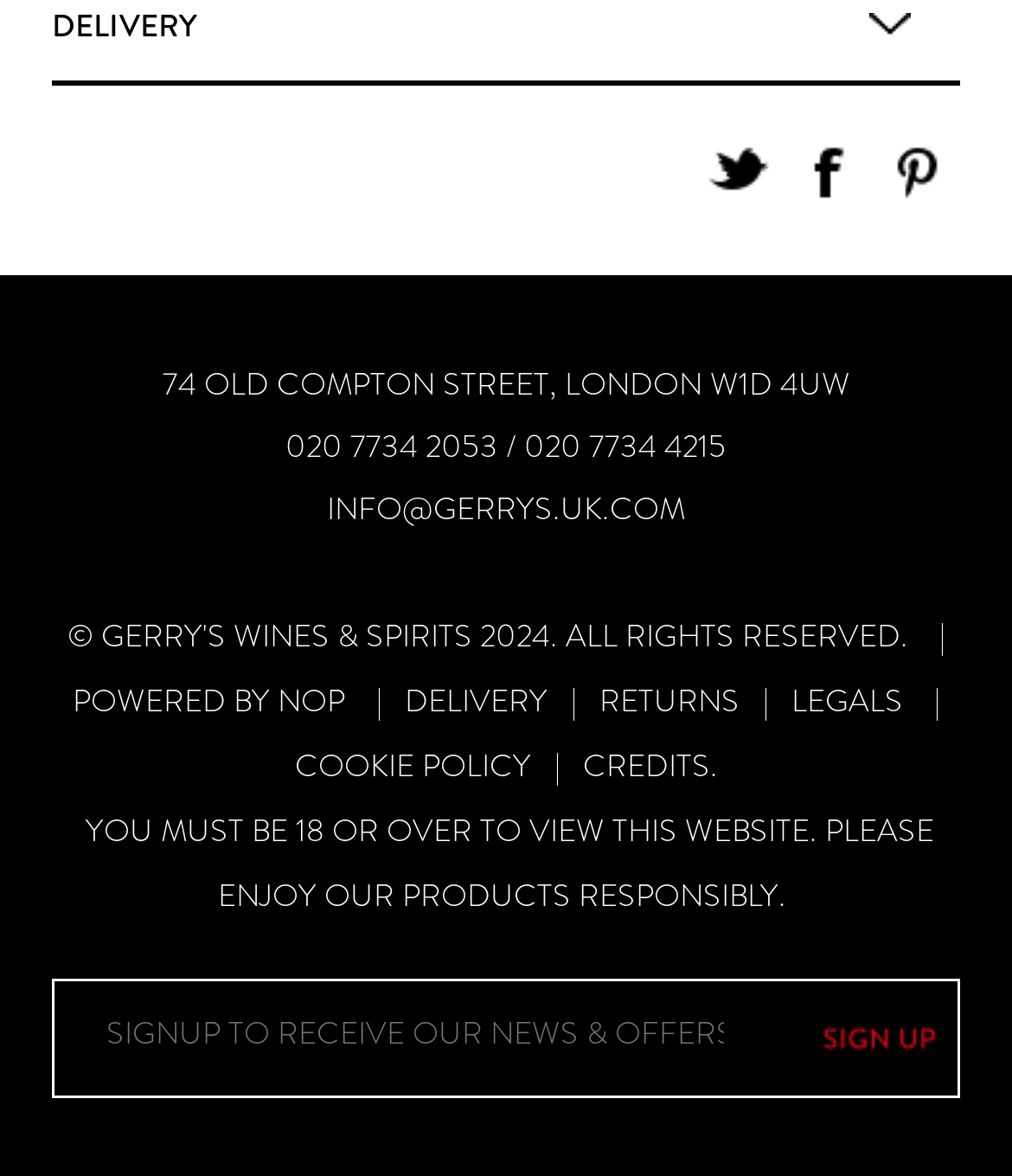What is the purpose of the textbox at the bottom?
Using the image, elaborate on the answer with as much detail as possible.

I found the purpose of the textbox at the bottom by looking at the label next to it, which reads 'Sign up for our newsletter'.